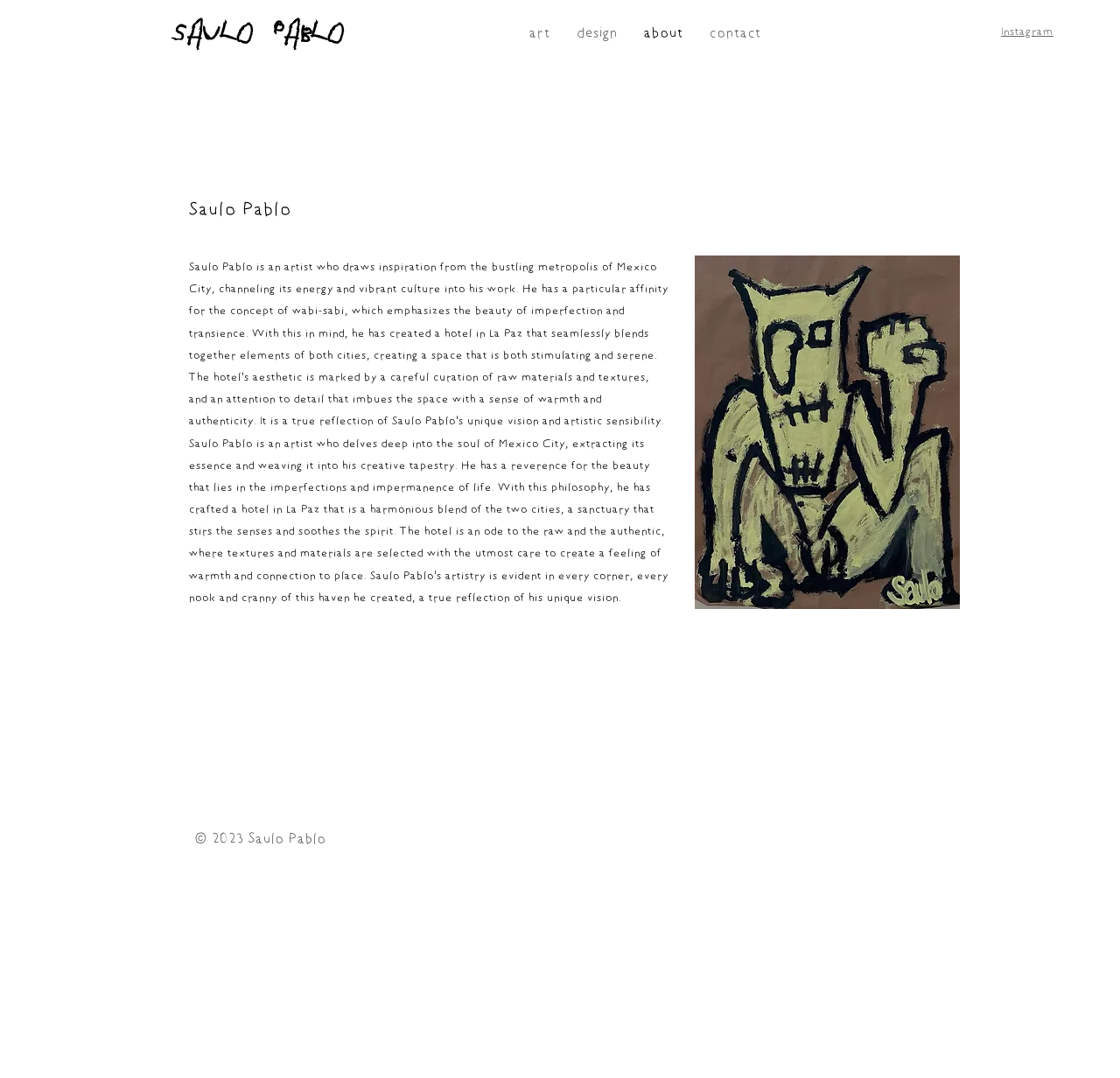Is there a link to Instagram on this webpage?
Please ensure your answer to the question is detailed and covers all necessary aspects.

I found a link with the text 'Instagram' on the webpage, which suggests that it is a link to the Instagram platform.